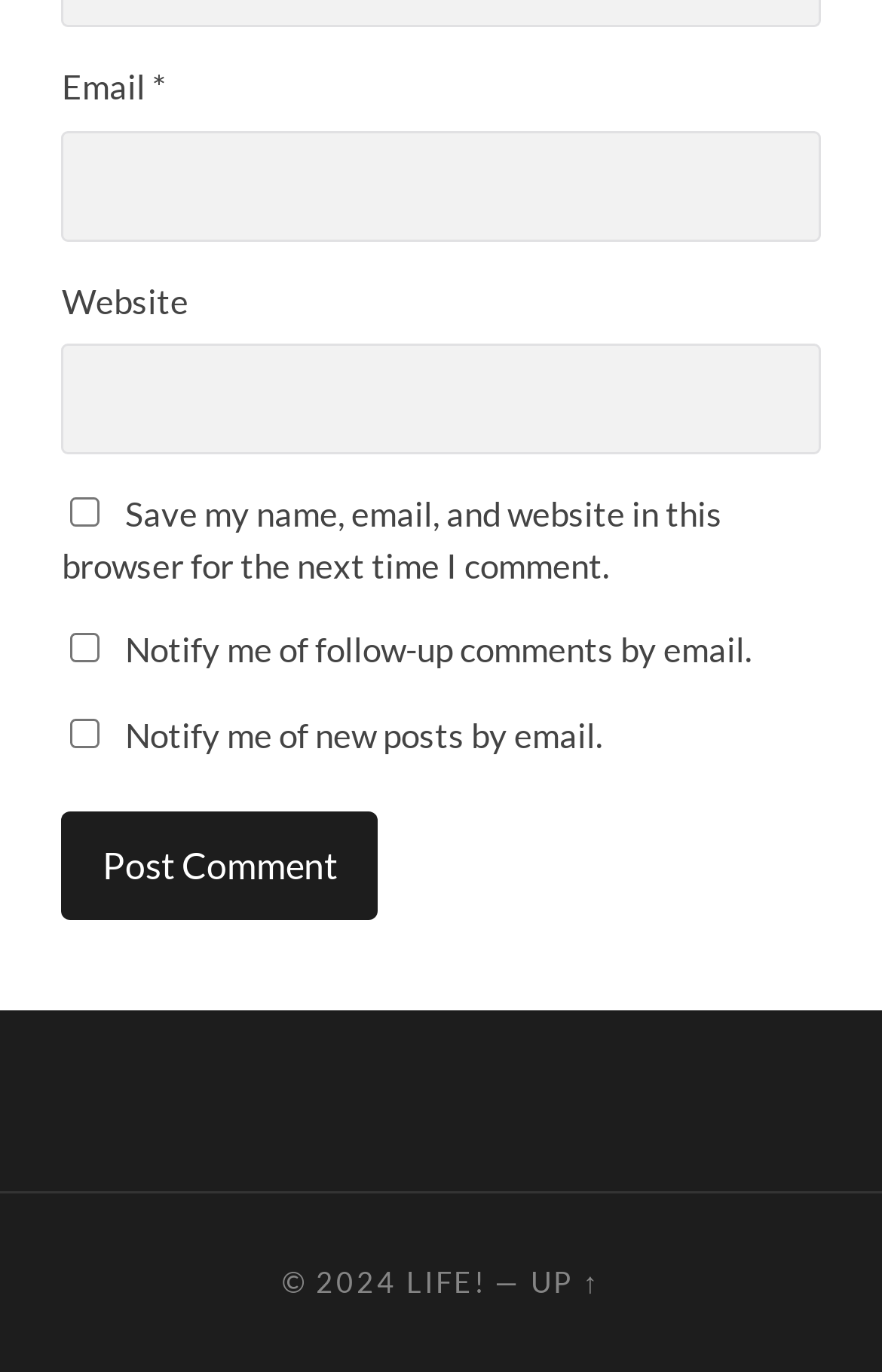Provide the bounding box coordinates in the format (top-left x, top-left y, bottom-right x, bottom-right y). All values are floating point numbers between 0 and 1. Determine the bounding box coordinate of the UI element described as: Up ↑

[0.602, 0.921, 0.68, 0.947]